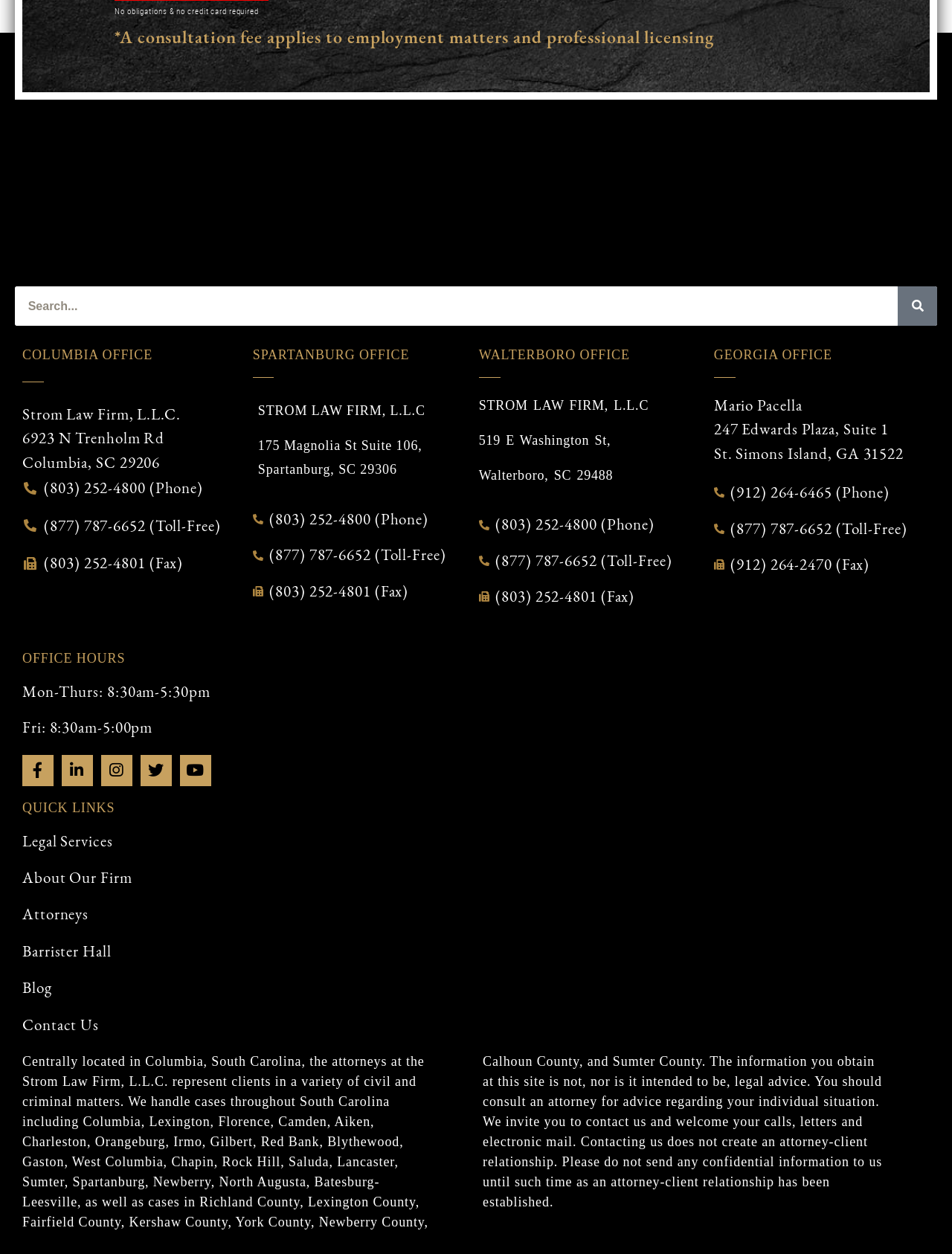Can you find the bounding box coordinates for the UI element given this description: "STROM LAW FIRM, L.L.C"? Provide the coordinates as four float numbers between 0 and 1: [left, top, right, bottom].

[0.271, 0.322, 0.447, 0.333]